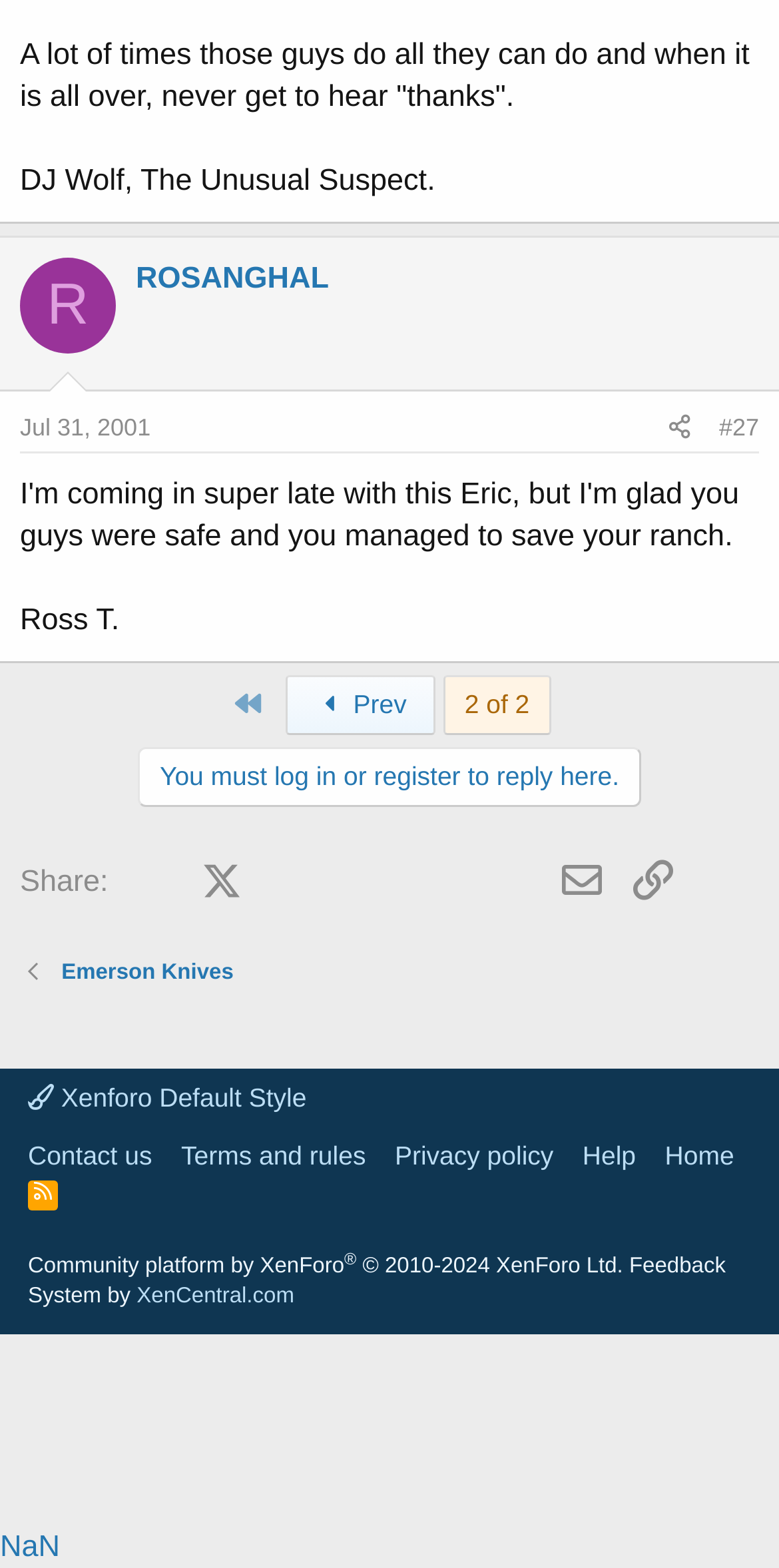Locate the bounding box coordinates of the area you need to click to fulfill this instruction: 'Log in or register to reply'. The coordinates must be in the form of four float numbers ranging from 0 to 1: [left, top, right, bottom].

[0.177, 0.476, 0.823, 0.515]